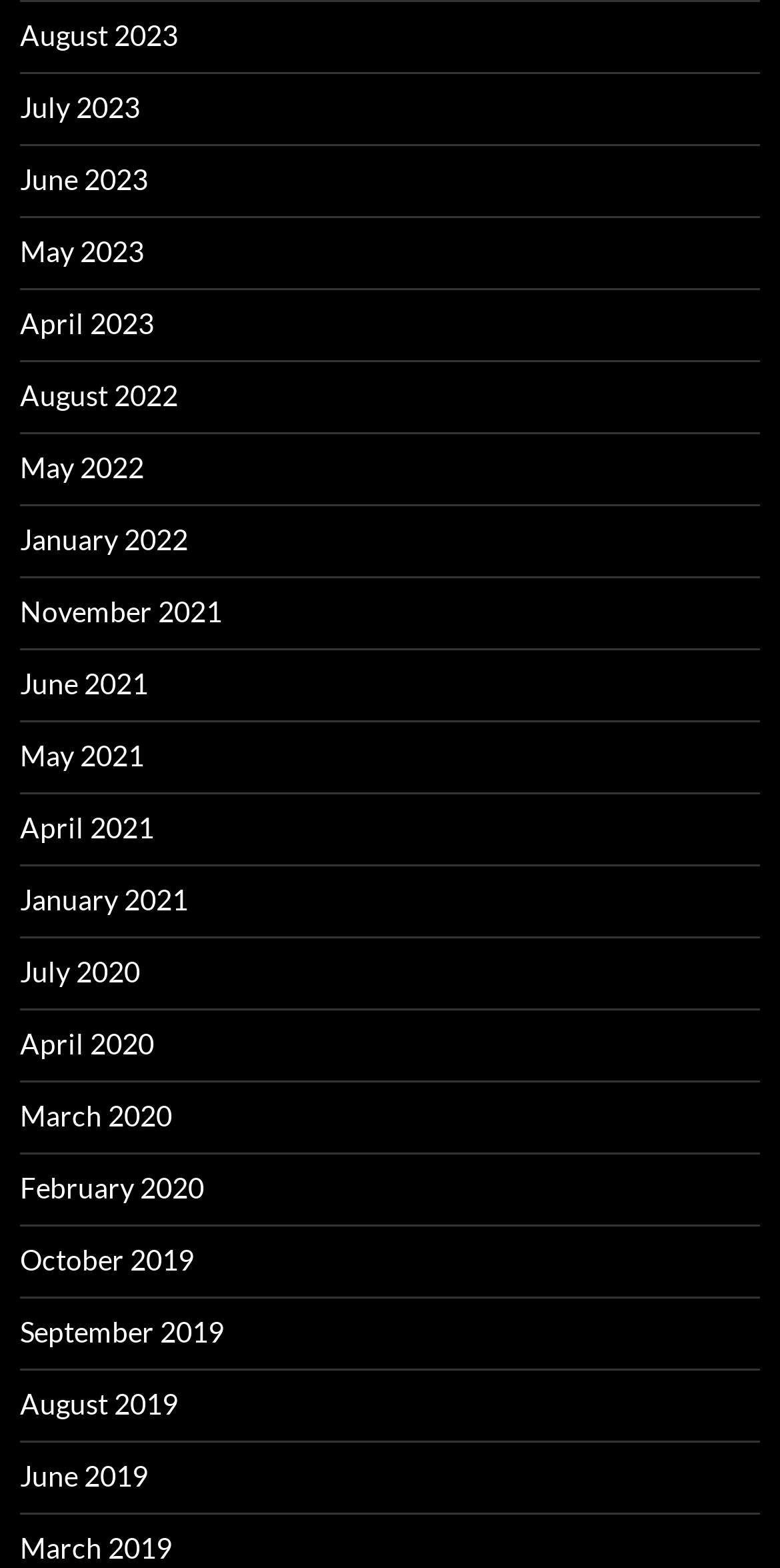Pinpoint the bounding box coordinates of the area that should be clicked to complete the following instruction: "access March 2019". The coordinates must be given as four float numbers between 0 and 1, i.e., [left, top, right, bottom].

[0.026, 0.976, 0.221, 0.998]